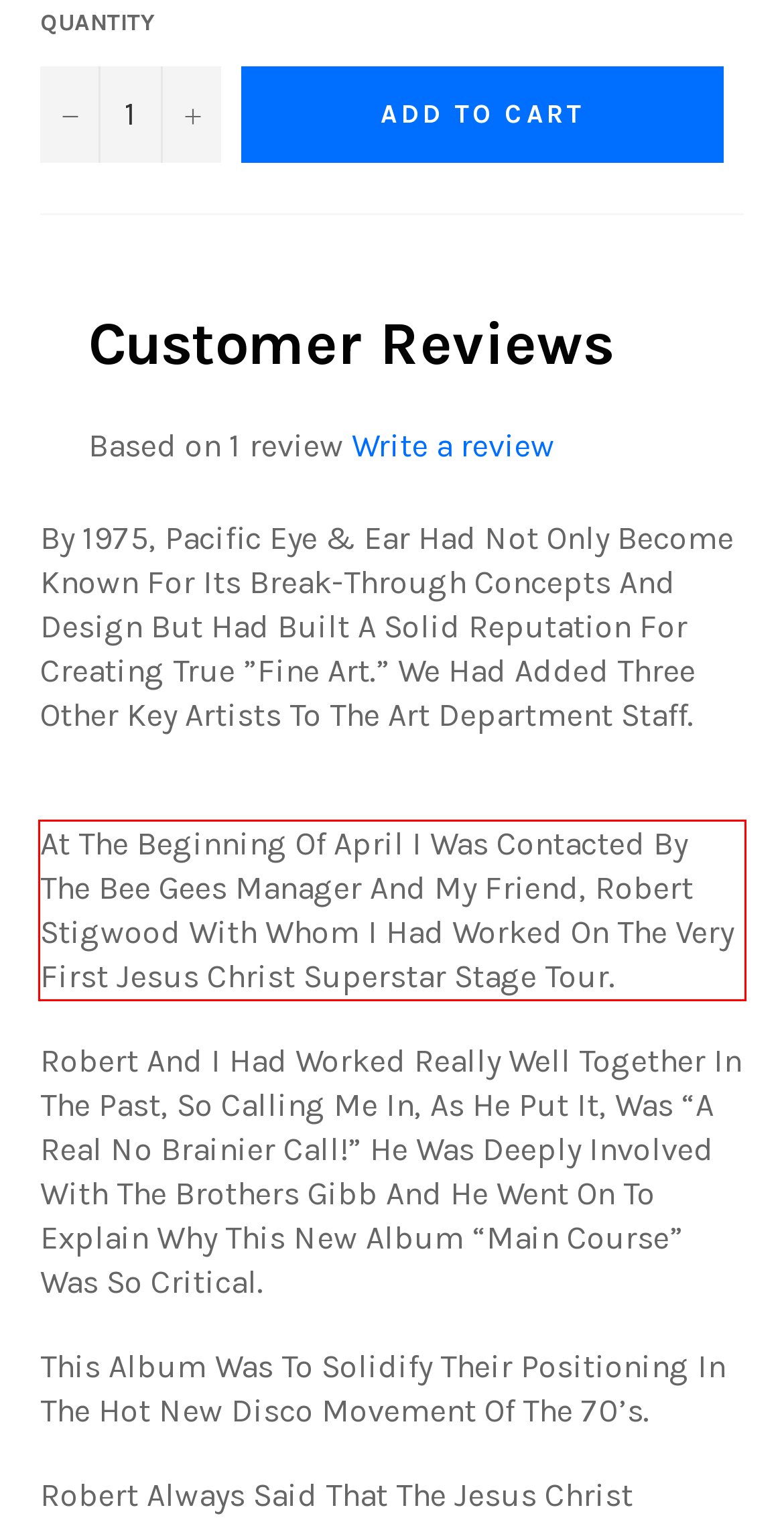With the provided screenshot of a webpage, locate the red bounding box and perform OCR to extract the text content inside it.

At The Beginning Of April I Was Contacted By The Bee Gees Manager And My Friend, Robert Stigwood With Whom I Had Worked On The Very First Jesus Christ Superstar Stage Tour.